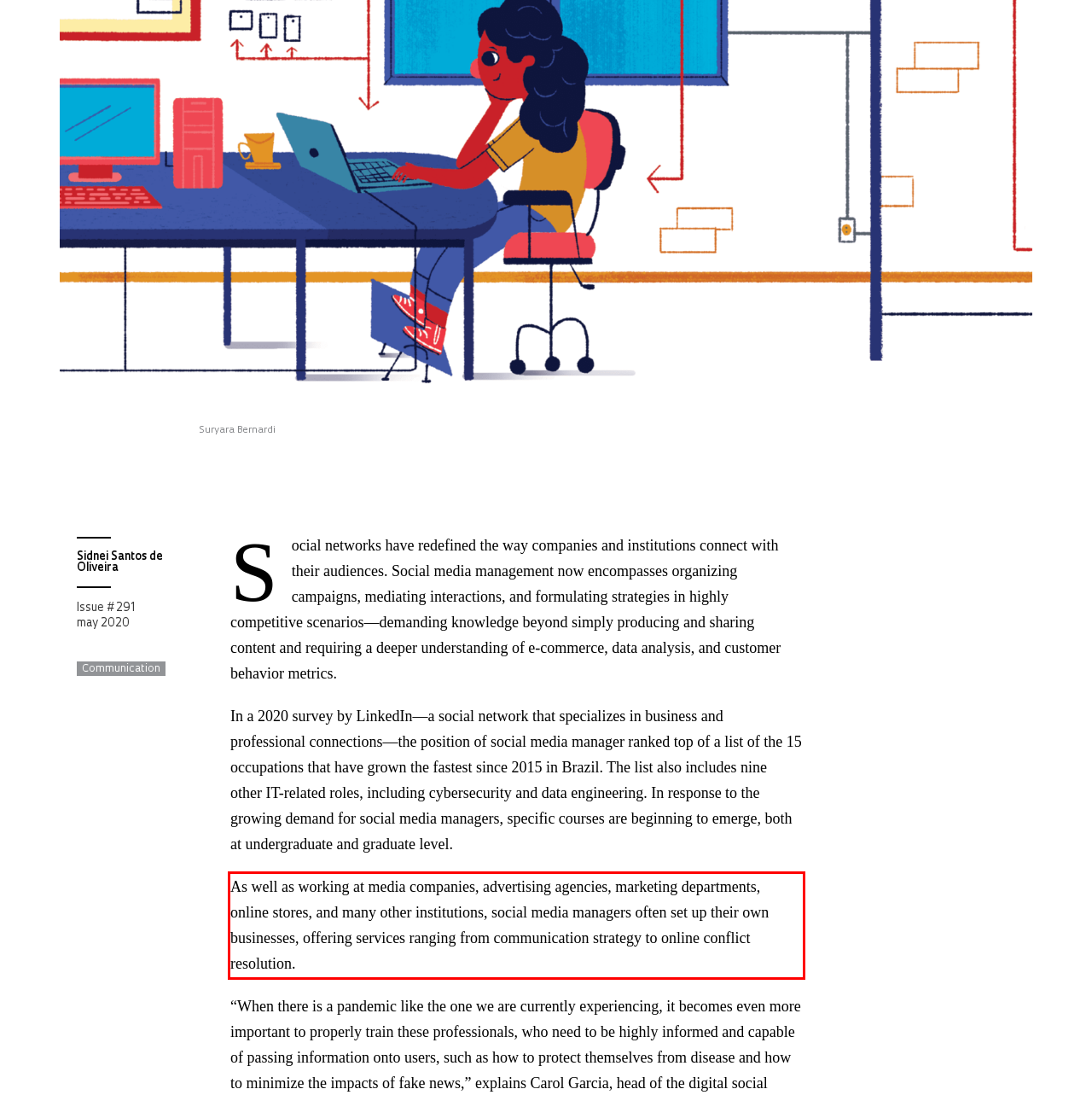Please identify and extract the text from the UI element that is surrounded by a red bounding box in the provided webpage screenshot.

As well as working at media companies, advertising agencies, marketing departments, online stores, and many other institutions, social media managers often set up their own businesses, offering services ranging from communication strategy to online conflict resolution.